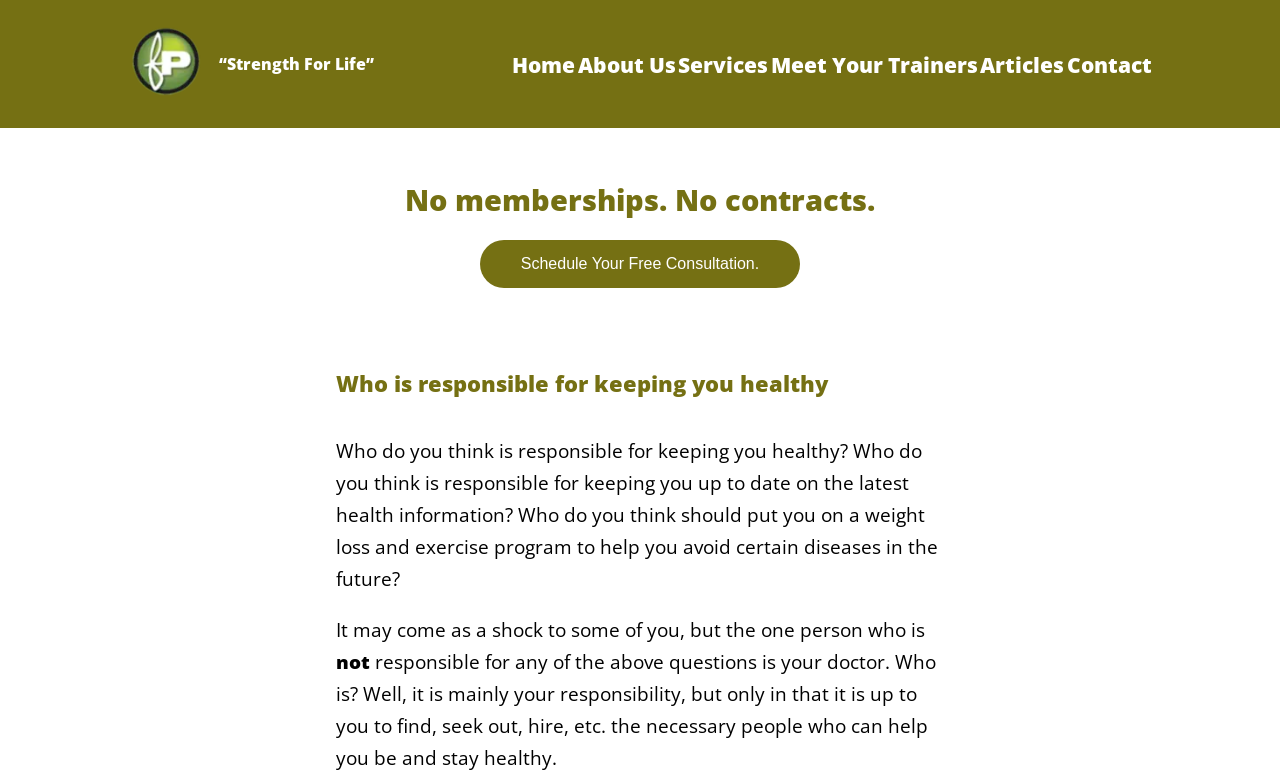Answer the question using only a single word or phrase: 
What is the call-to-action button text?

Schedule Your Free Consultation